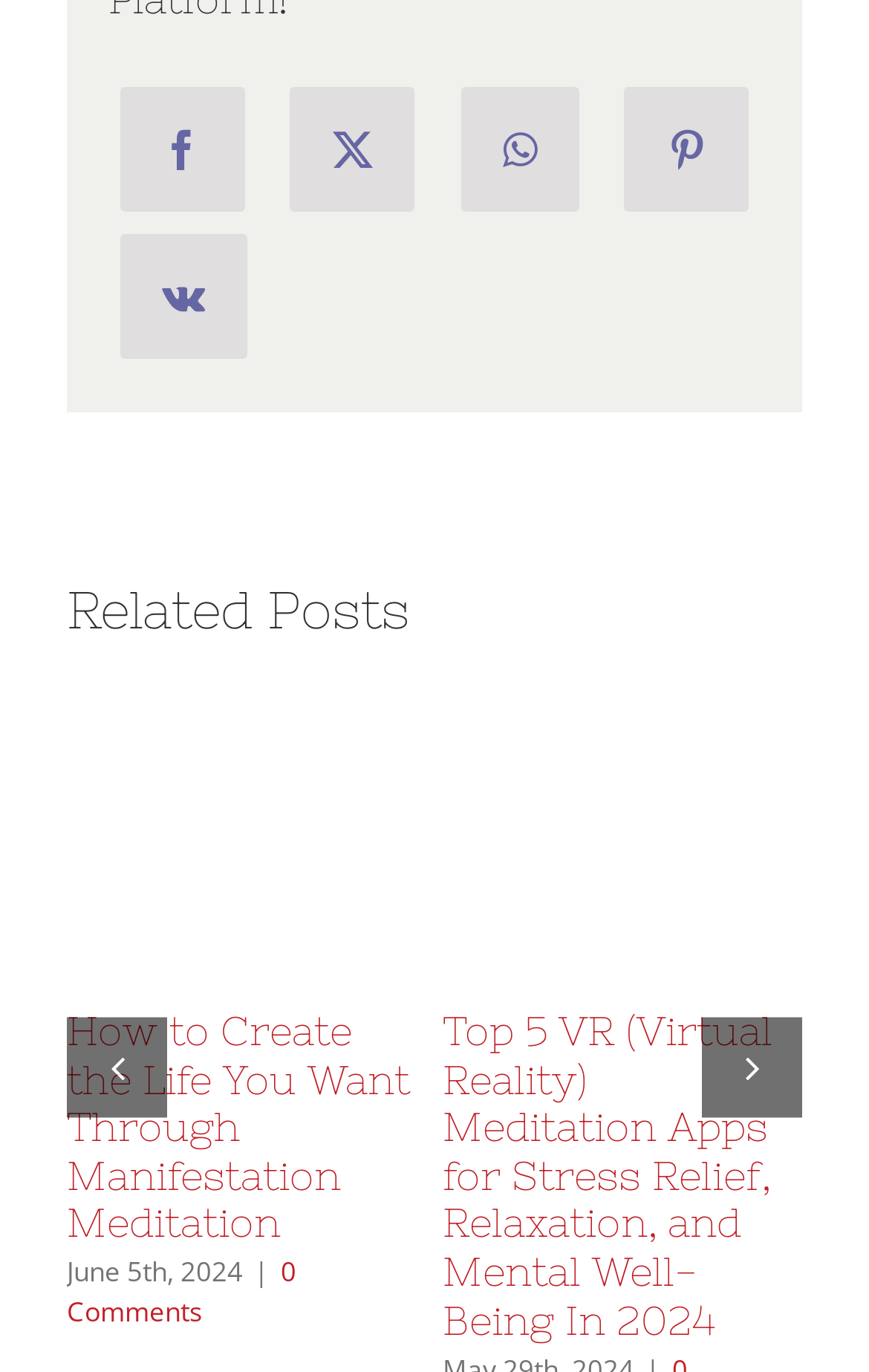Give the bounding box coordinates for this UI element: "Gallery". The coordinates should be four float numbers between 0 and 1, arranged as [left, top, right, bottom].

[0.207, 0.614, 0.361, 0.711]